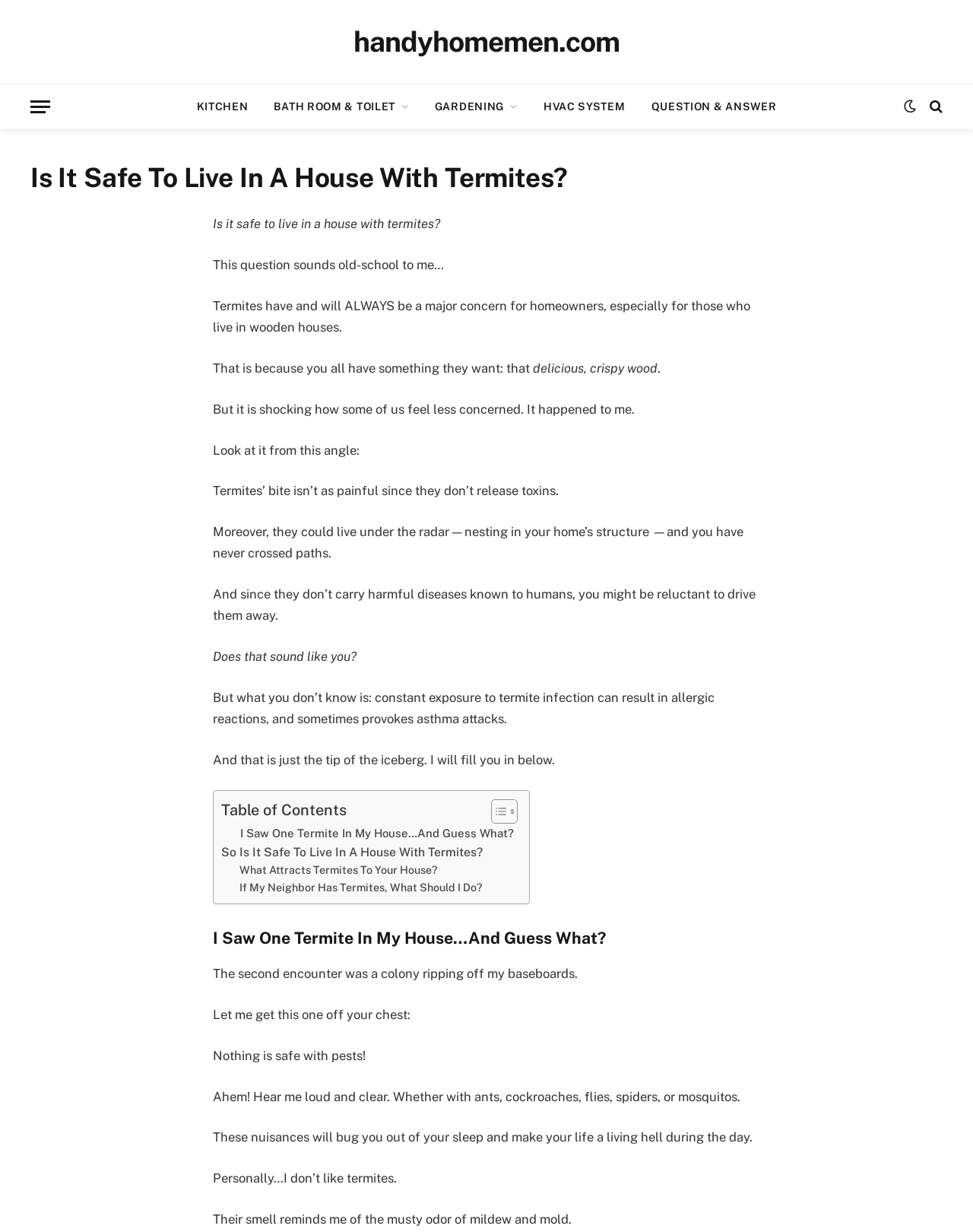What is the author's personal feeling towards termites?
Kindly offer a detailed explanation using the data available in the image.

The author personally dislikes termites, mentioning that their smell reminds them of the musty odor of mildew and mold. This suggests that the author has a strong negative feeling towards termites.